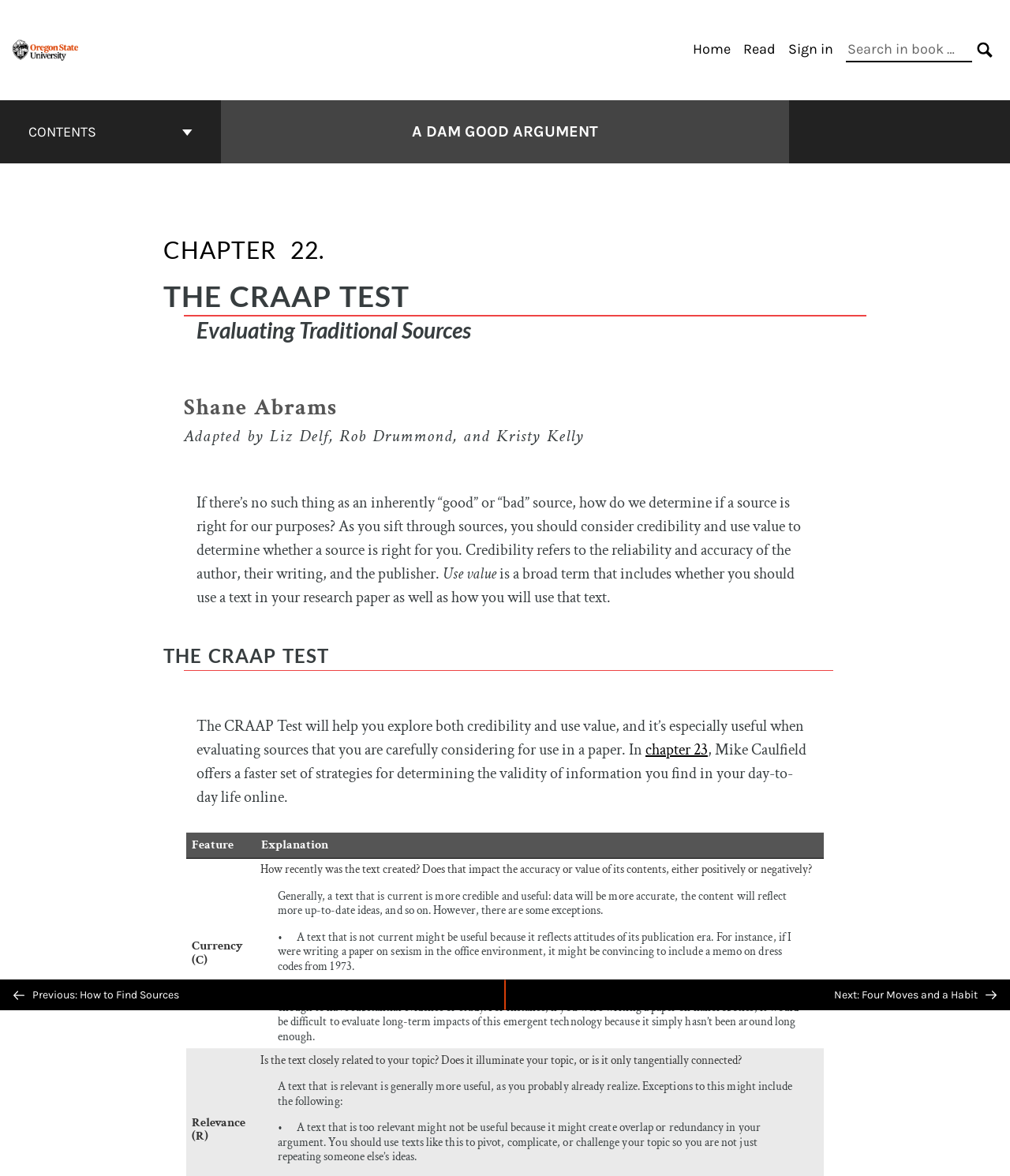Give a detailed account of the webpage, highlighting key information.

The webpage is about the CRAAP Test, a method for evaluating sources. At the top left, there is a logo for Open Educational Resources, accompanied by a link to the same. On the top right, there is a primary navigation menu with links to "Home", "Read", and "Sign in", as well as a search bar with a button to initiate the search.

Below the navigation menu, there is a book contents navigation section that takes up the full width of the page. This section has a button labeled "CONTENTS" and a heading that links to the cover page of "A Dam Good Argument". 

The main content of the page is divided into sections, each with a heading. The first section explains the importance of evaluating sources and introduces the concept of credibility and use value. The second section is about the CRAAP Test, which is a method for evaluating sources. This section includes a table with two columns, "Feature" and "Explanation", that outlines the different aspects of the CRAAP Test.

At the bottom of the page, there is a navigation section with links to the previous and next pages, labeled "Previous: How to Find Sources" and "Next: Four Moves and a Habit", respectively. There is also a button labeled "BACK TO TOP" that allows users to quickly return to the top of the page.